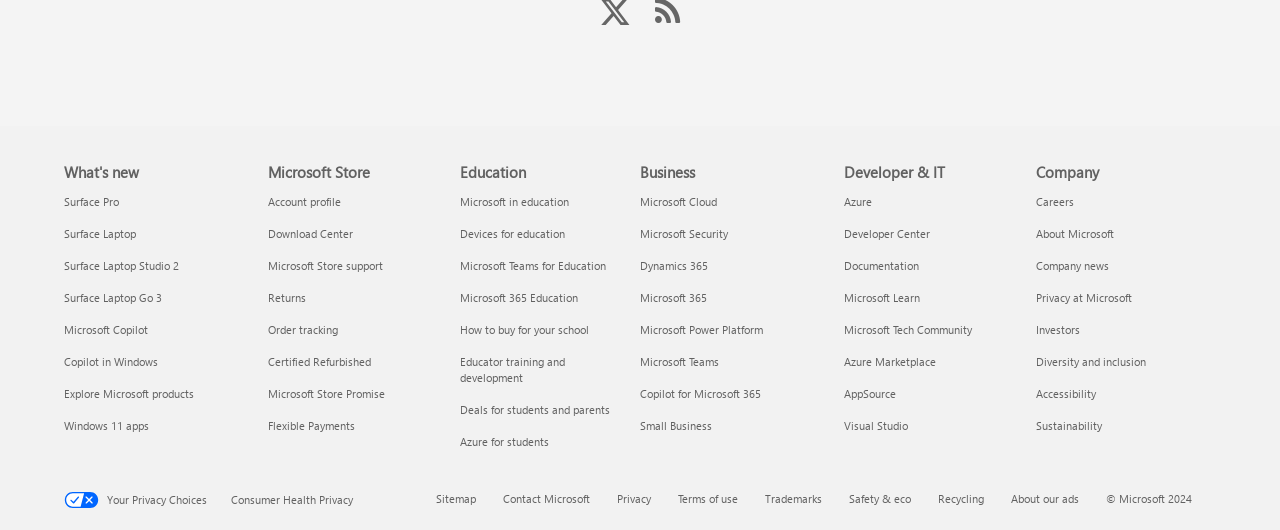Determine the bounding box coordinates of the UI element that matches the following description: "Investors". The coordinates should be four float numbers between 0 and 1 in the format [left, top, right, bottom].

[0.809, 0.608, 0.844, 0.636]